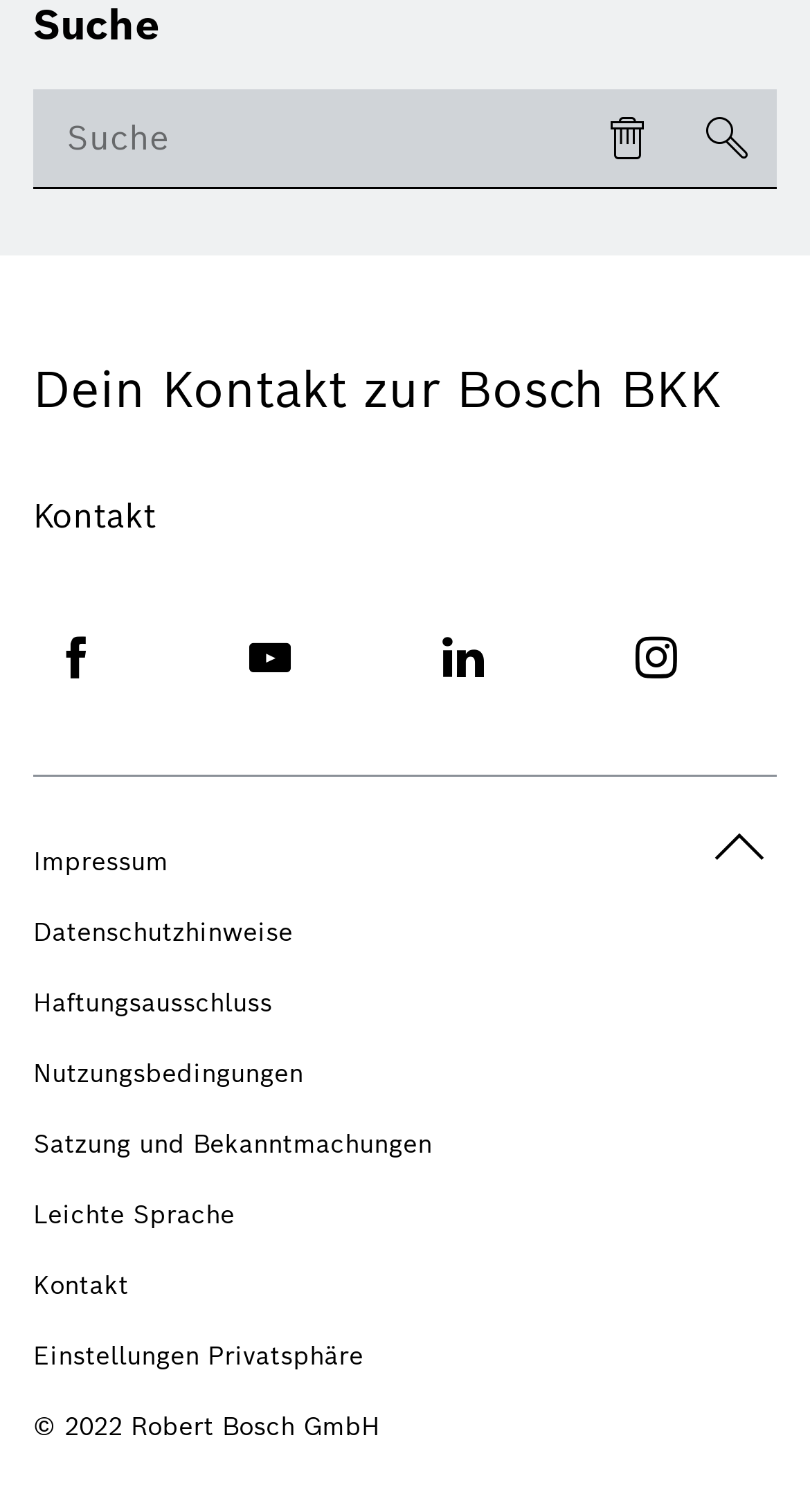Find the bounding box coordinates for the UI element that matches this description: "aria-label="Linkedin öffnet externe Seite"".

[0.51, 0.436, 0.633, 0.465]